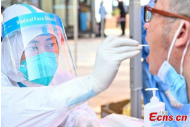What is the purpose of the test being administered?
Based on the image, provide your answer in one word or phrase.

To manage health crises